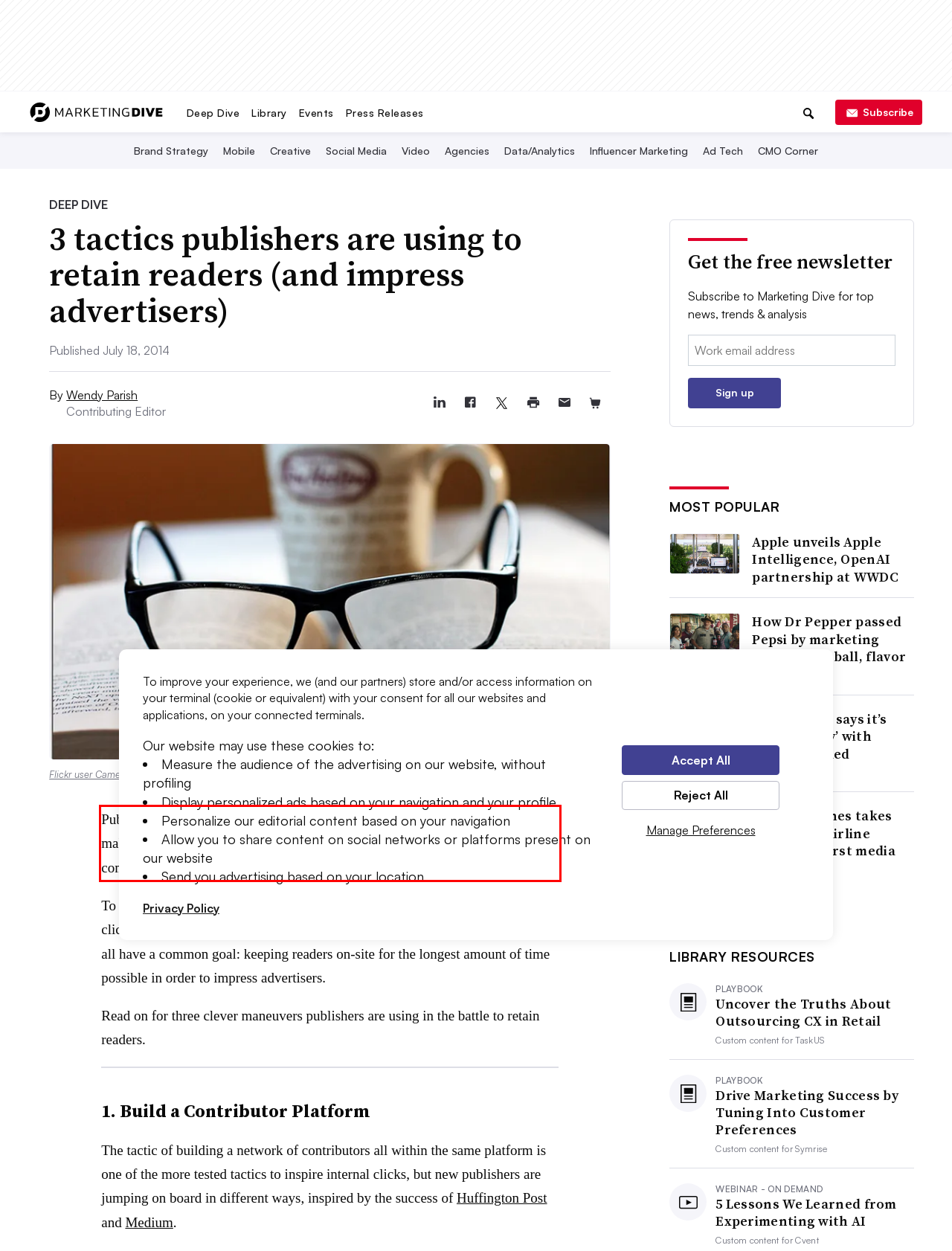Examine the webpage screenshot and use OCR to recognize and output the text within the red bounding box.

Publishing is a tough industry in today’s world. Print is slowly dying out to make room for a Wild West of online publishers. Among these publishers, the competition is fierce to keep readers' attention.